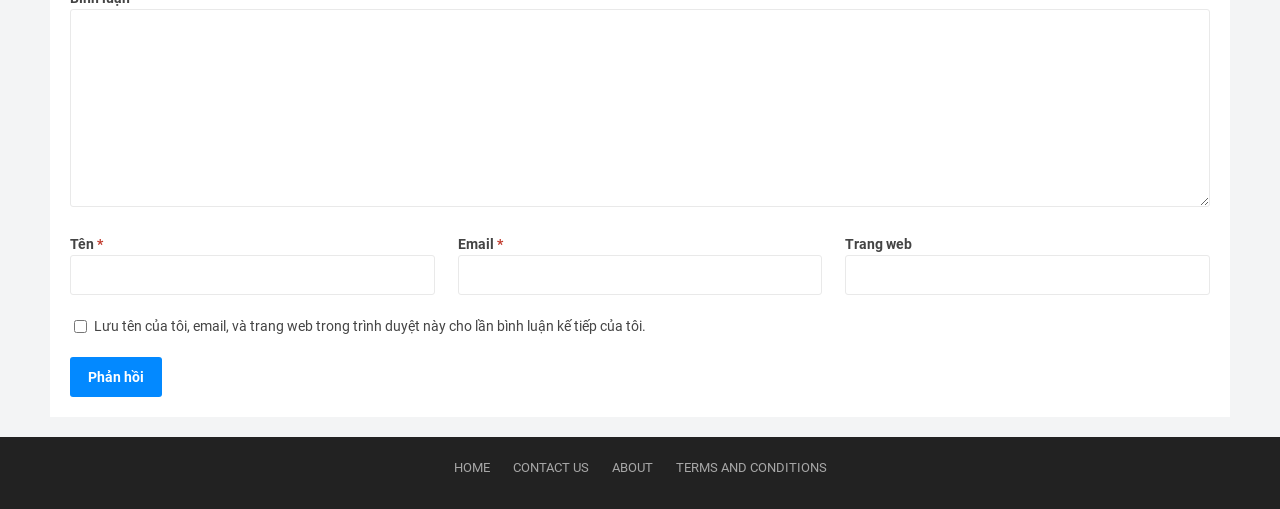Identify the bounding box coordinates for the region to click in order to carry out this instruction: "Type your email". Provide the coordinates using four float numbers between 0 and 1, formatted as [left, top, right, bottom].

[0.357, 0.5, 0.642, 0.579]